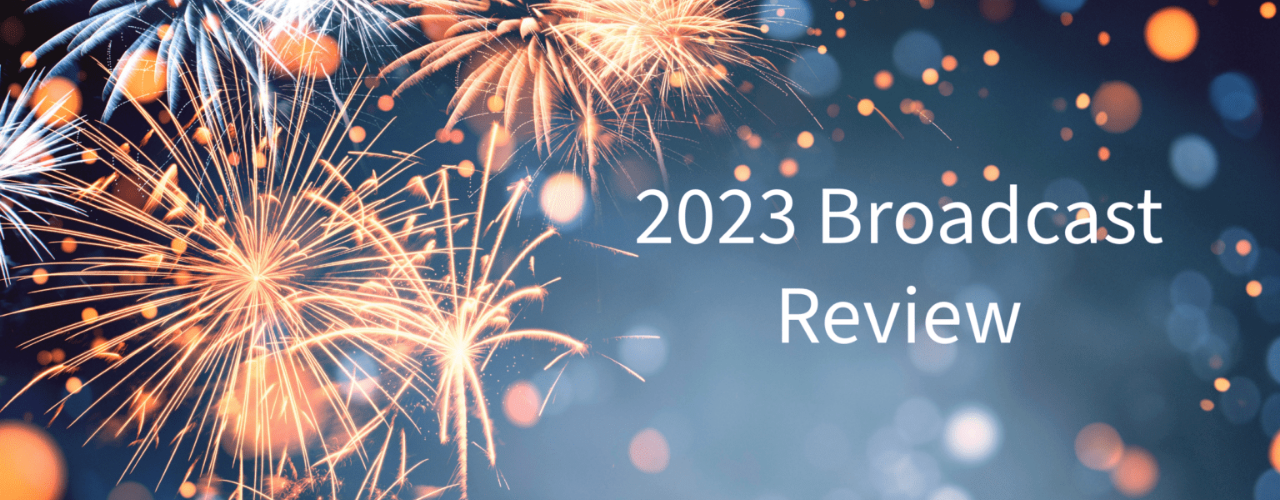Please answer the following question using a single word or phrase: 
What is the tone of the visual representation?

Excitement and remembrance